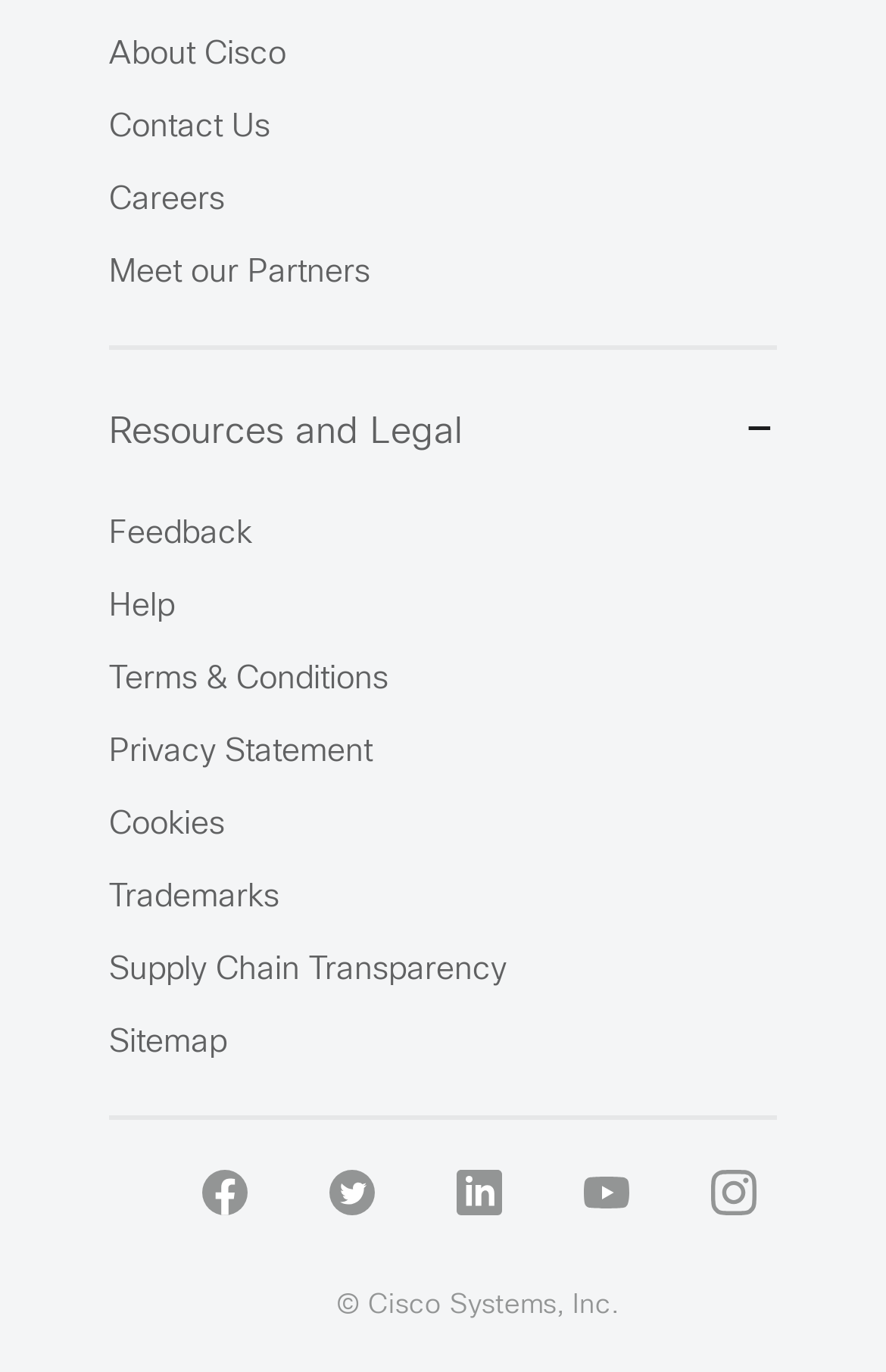Please determine the bounding box coordinates, formatted as (top-left x, top-left y, bottom-right x, bottom-right y), with all values as floating point numbers between 0 and 1. Identify the bounding box of the region described as: title="instagram"

[0.801, 0.853, 0.853, 0.886]